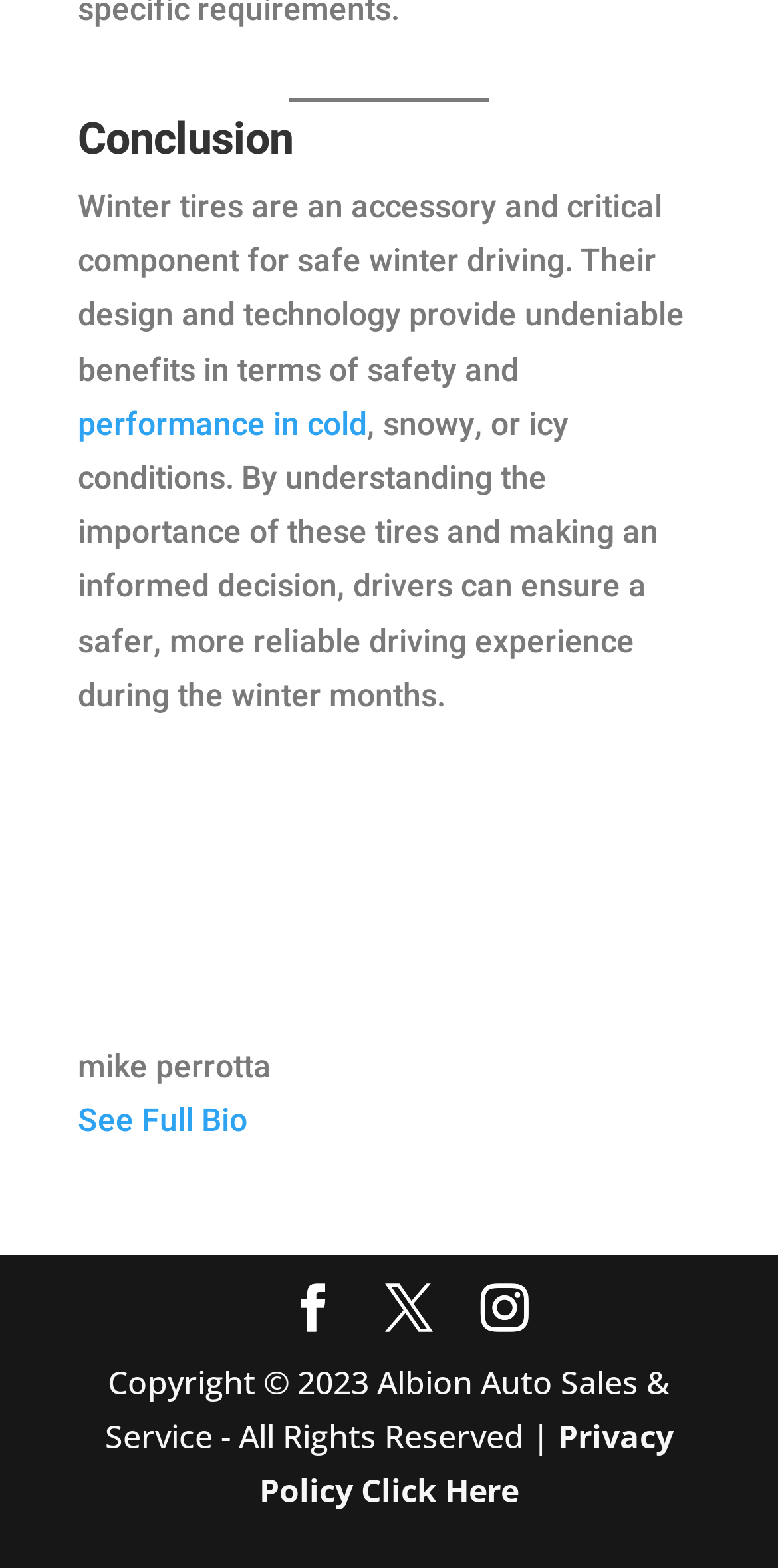What is the copyright year of the website?
Using the image as a reference, answer the question with a short word or phrase.

2023